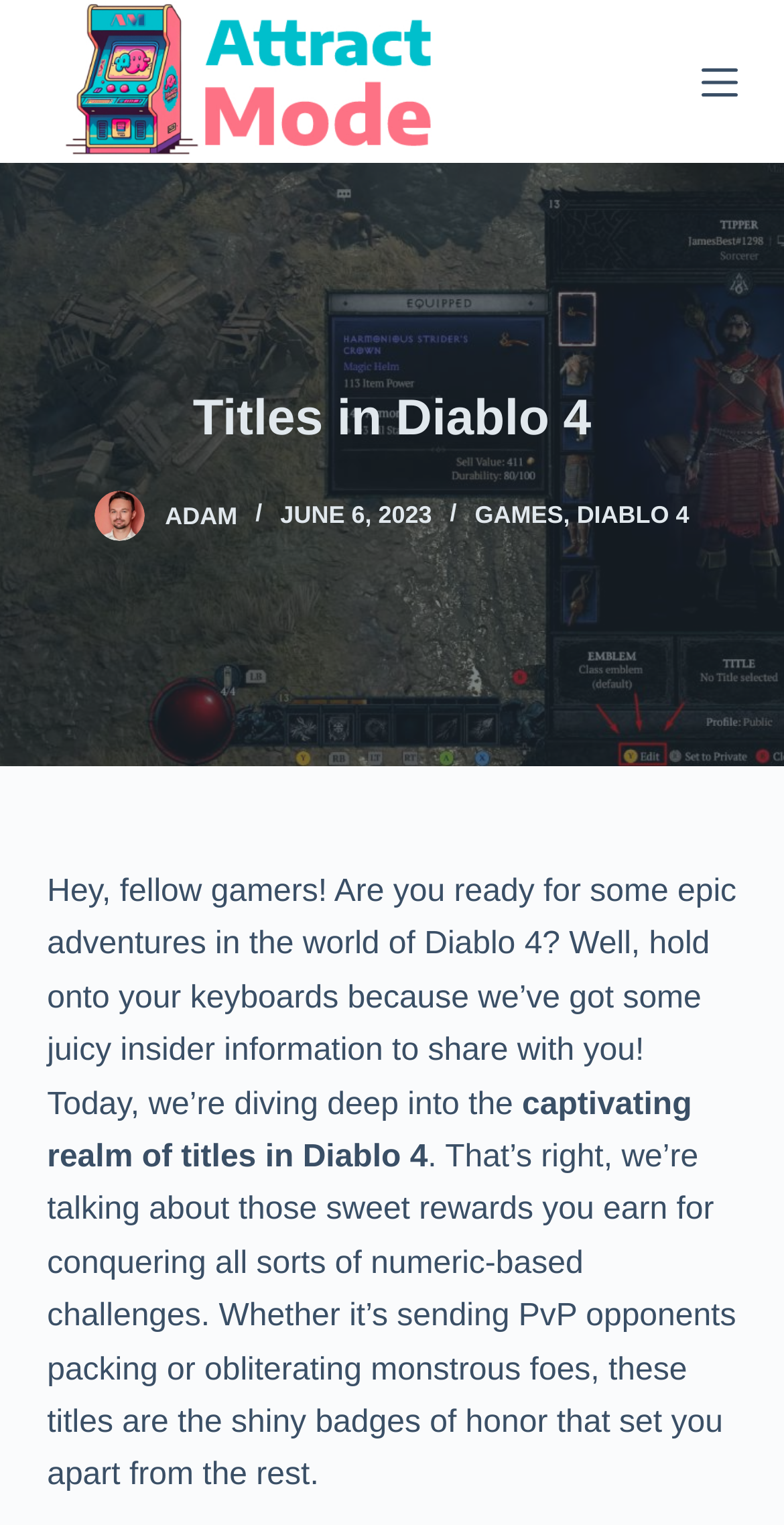From the given element description: "Menu", find the bounding box for the UI element. Provide the coordinates as four float numbers between 0 and 1, in the order [left, top, right, bottom].

[0.894, 0.042, 0.94, 0.065]